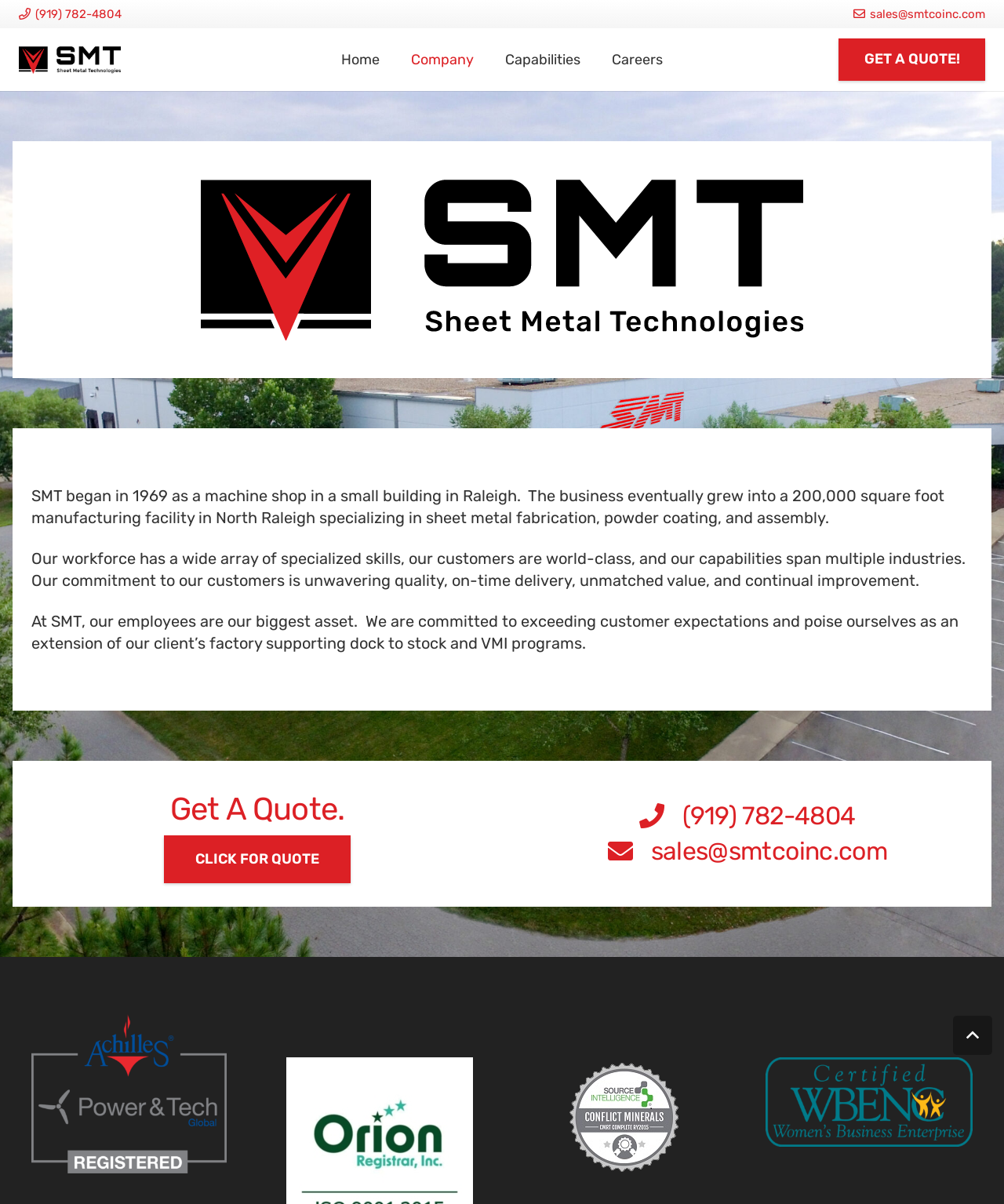Provide the bounding box coordinates for the UI element that is described by this text: "GET A QUOTE!". The coordinates should be in the form of four float numbers between 0 and 1: [left, top, right, bottom].

[0.835, 0.032, 0.981, 0.067]